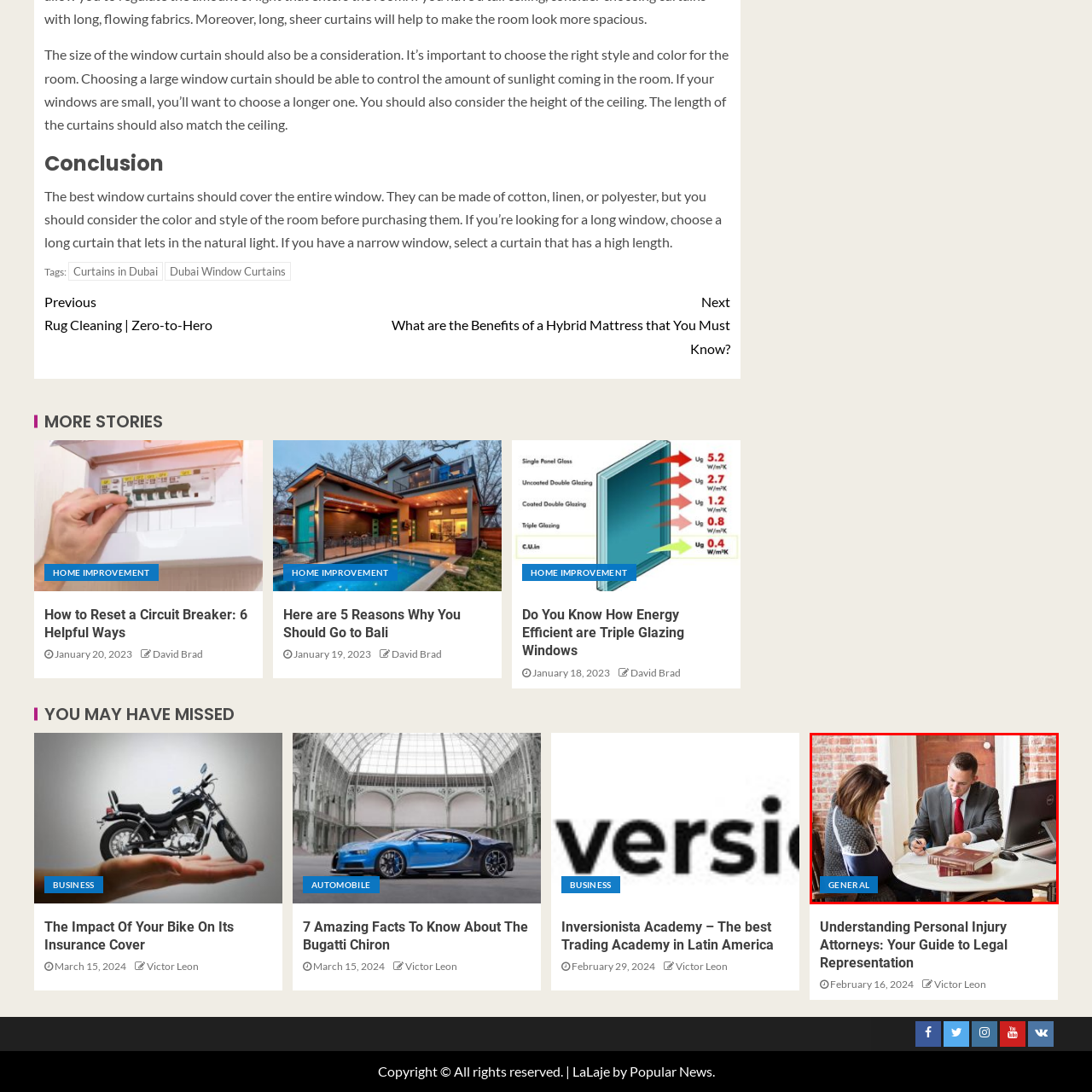Detail the visual elements present in the red-framed section of the image.

In a professional office setting, a male attorney in a gray suit and red tie is engaged in a serious discussion with a female client who has an arm in a sling, indicating a recent injury. They are seated at a round table surrounded by legal books, which suggests the context of legal representation or consultation. The attorney is focused on taking notes or discussing important documents, while the client listens attentively, reflecting a moment of significant legal advice. A desktop computer is visible in the background, enhancing the modern professional atmosphere. This scene emphasizes the importance of understanding personal injury law and the role of legal representation in navigating such situations.